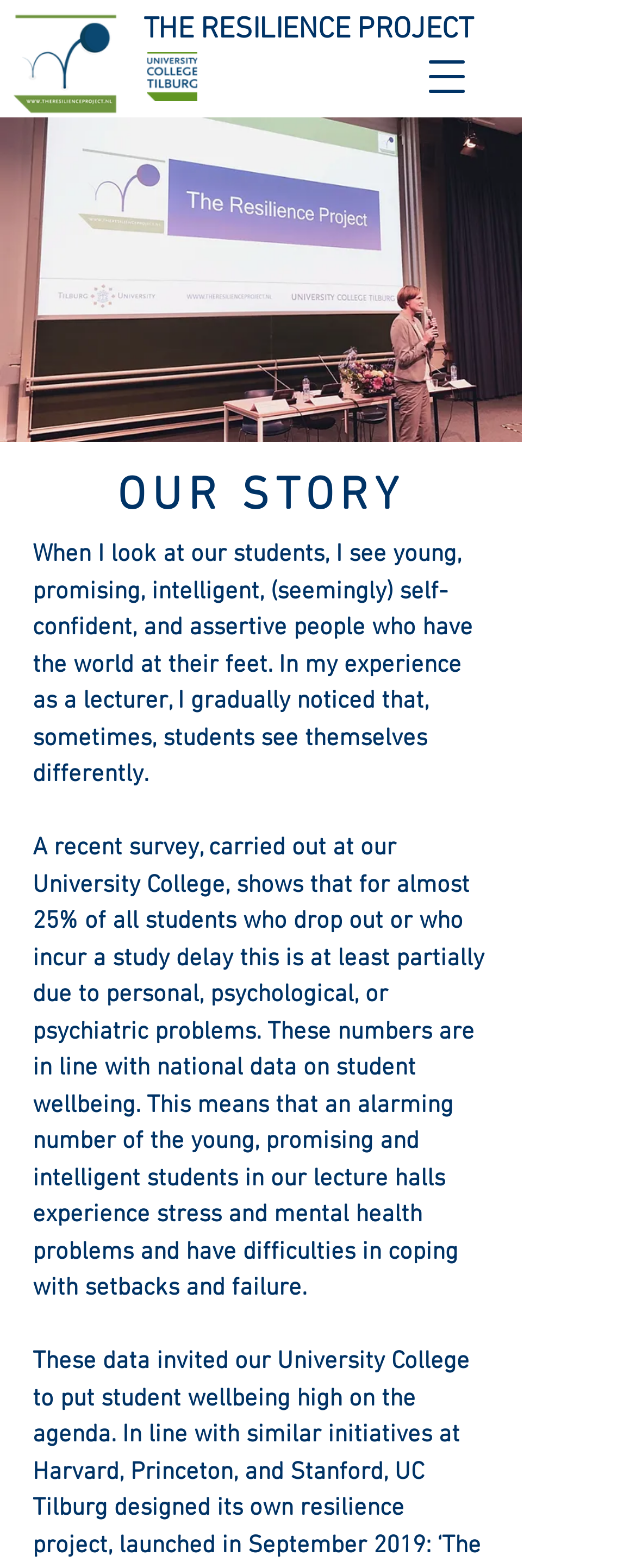Please provide the main heading of the webpage content.

THE RESILIENCE PROJECT